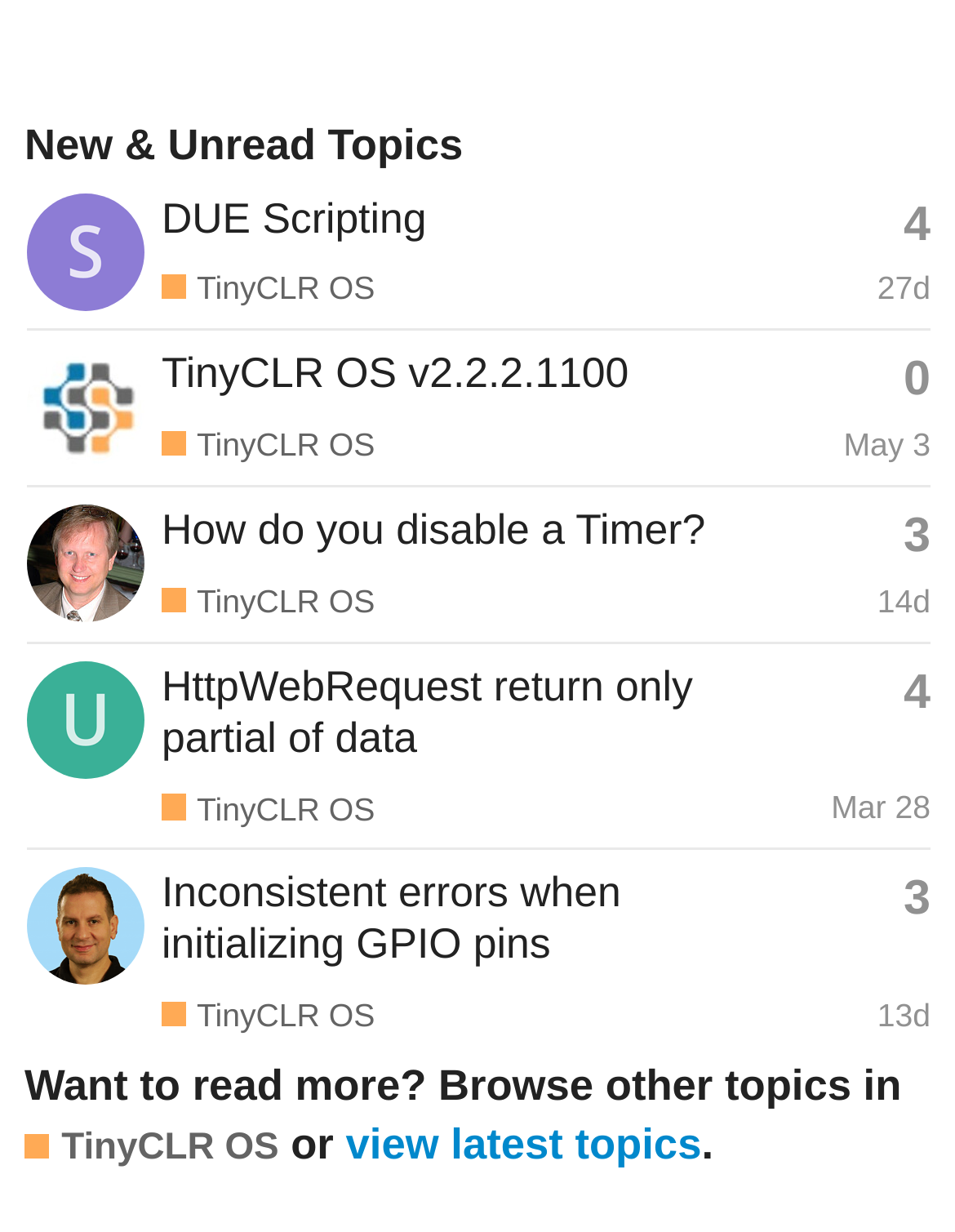What is the action to take to view more topics?
Examine the screenshot and reply with a single word or phrase.

Browse other topics